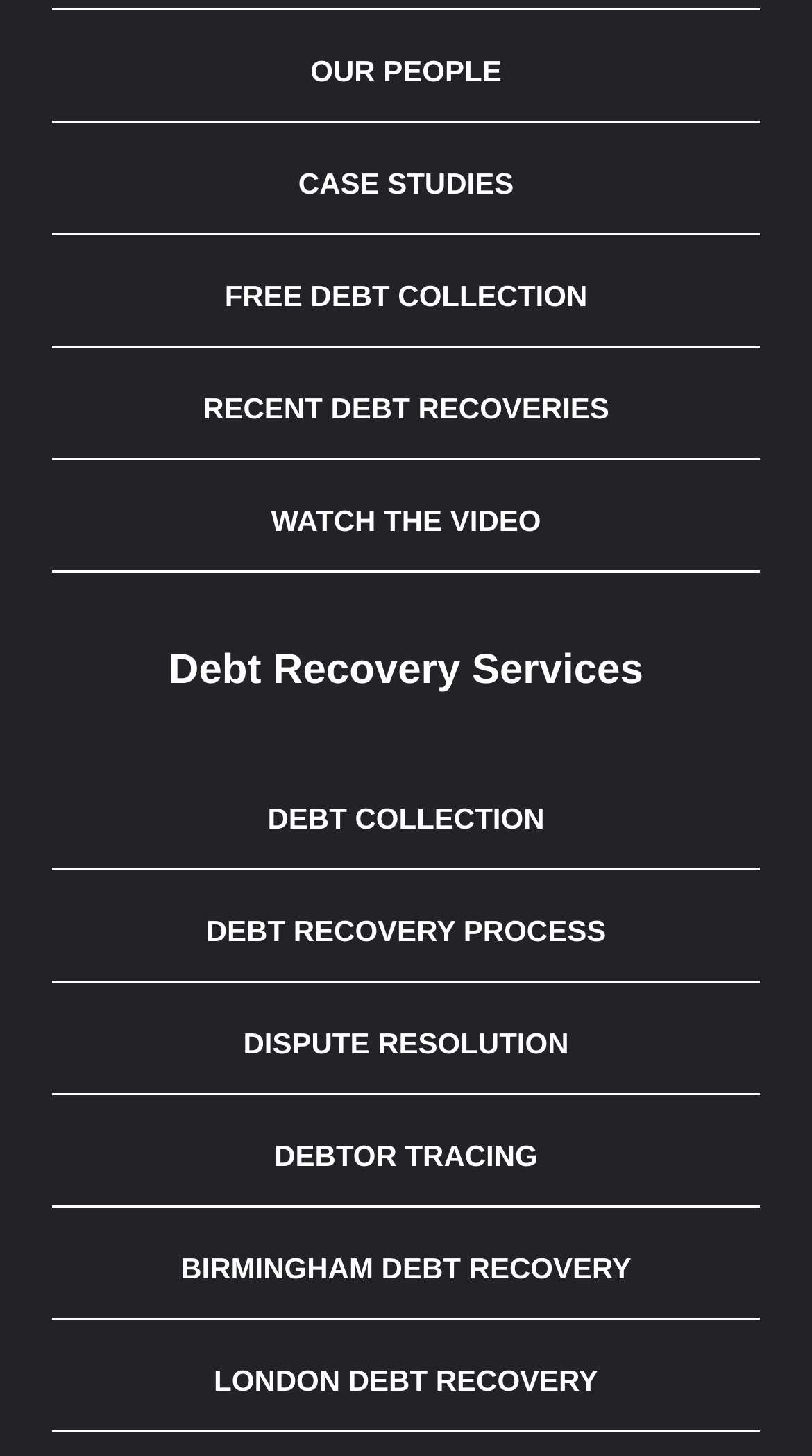Locate the bounding box coordinates of the clickable part needed for the task: "Watch the video".

[0.064, 0.323, 0.936, 0.393]